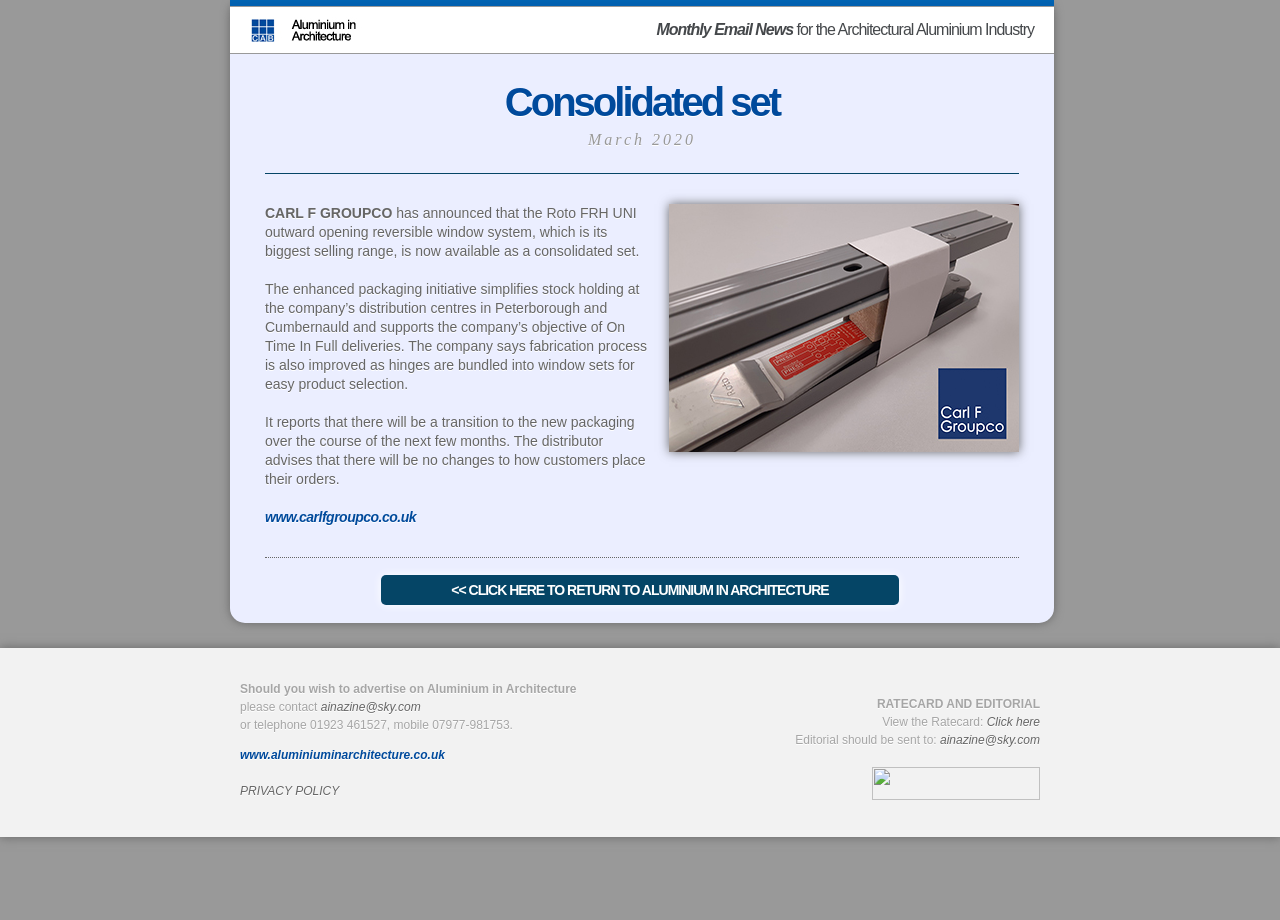Using the element description: "www.aluminiuminarchitecture.co.uk", determine the bounding box coordinates for the specified UI element. The coordinates should be four float numbers between 0 and 1, [left, top, right, bottom].

[0.188, 0.813, 0.348, 0.828]